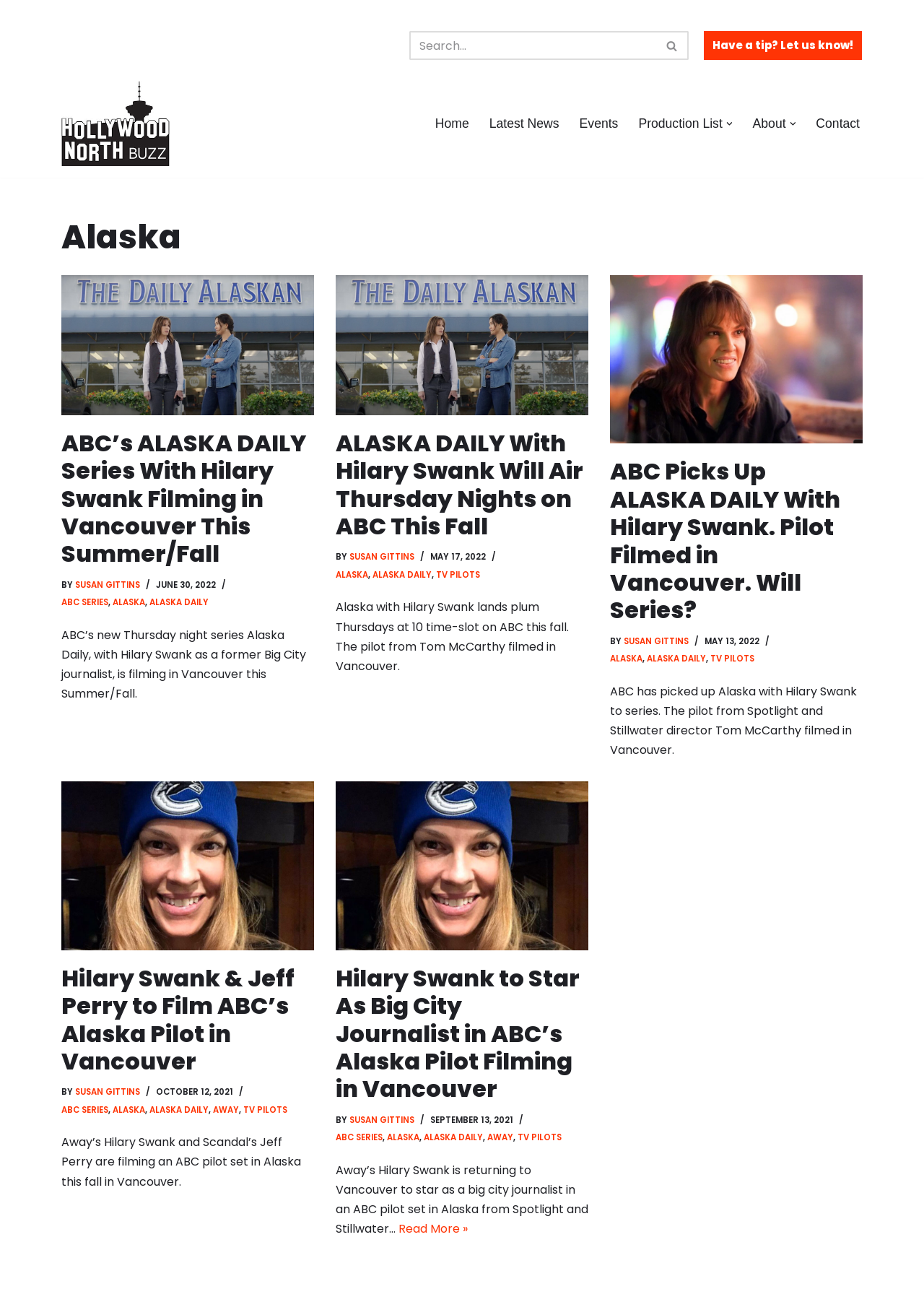Identify the bounding box coordinates for the element that needs to be clicked to fulfill this instruction: "Search for something". Provide the coordinates in the format of four float numbers between 0 and 1: [left, top, right, bottom].

[0.443, 0.024, 0.745, 0.046]